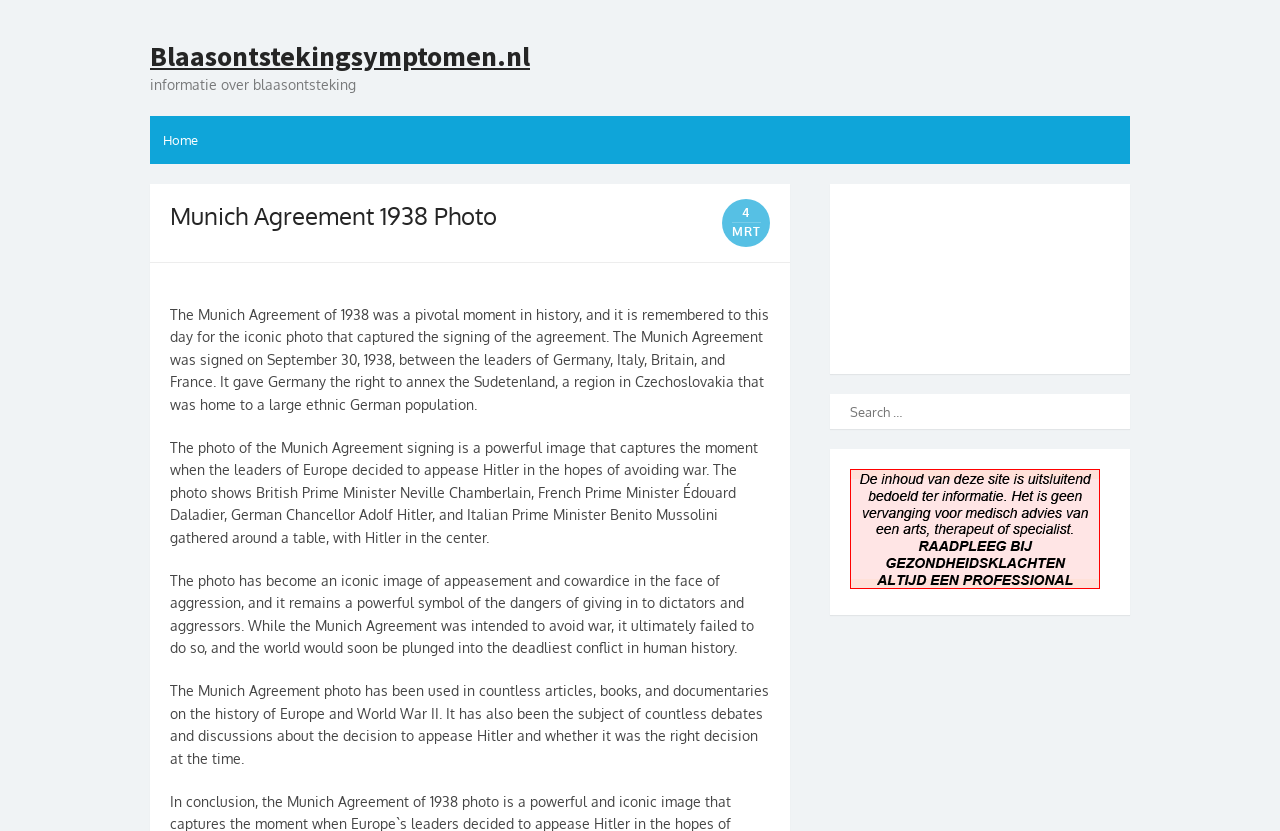Locate the bounding box coordinates for the element described below: "Home". The coordinates must be four float values between 0 and 1, formatted as [left, top, right, bottom].

[0.117, 0.14, 0.165, 0.197]